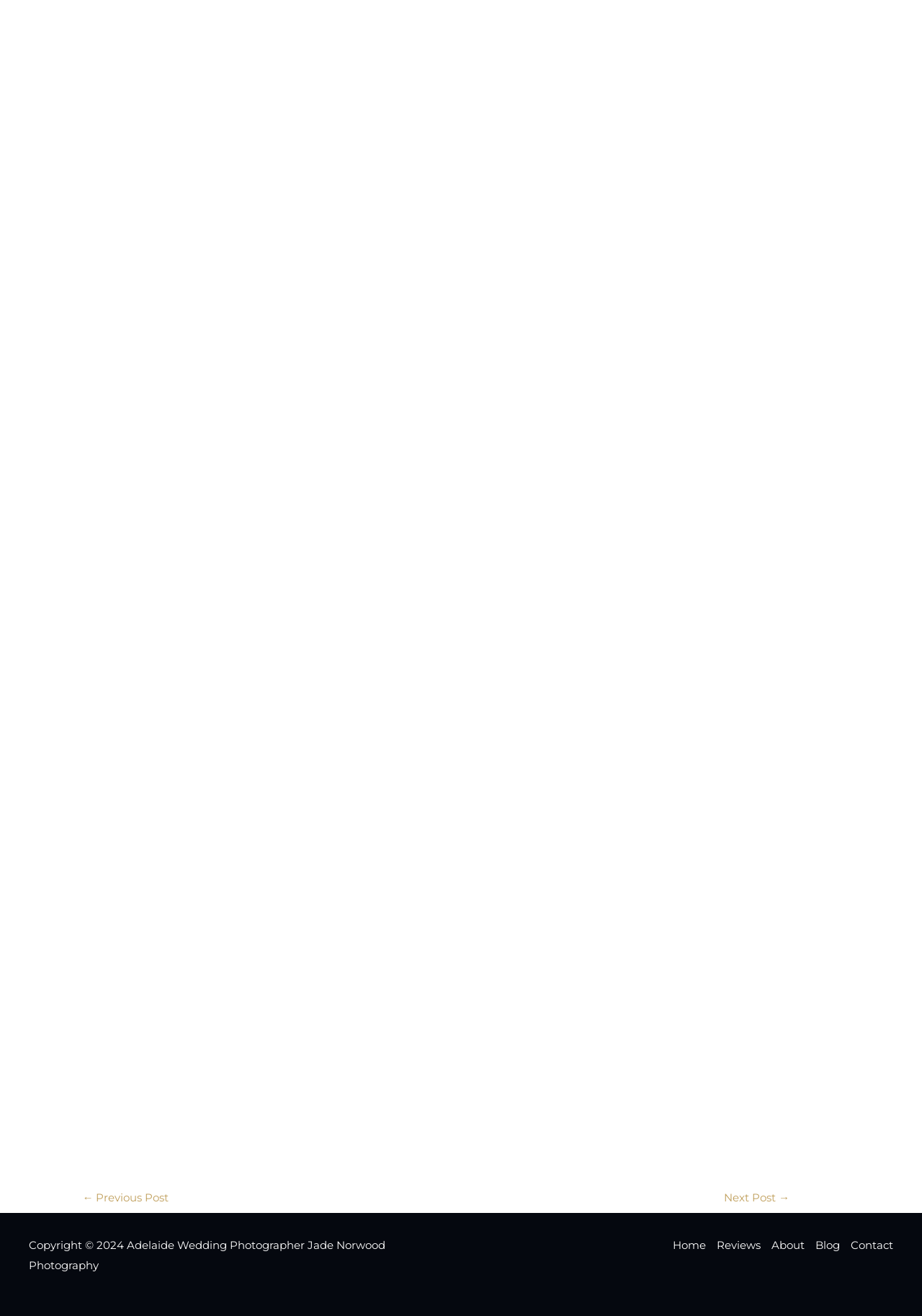How many links are in the 'Site Navigation' section?
Based on the image, answer the question with as much detail as possible.

The question can be answered by counting the number of link elements within the 'Site Navigation' section, which are 'Home', 'Reviews', 'About', 'Blog', and 'Contact'.